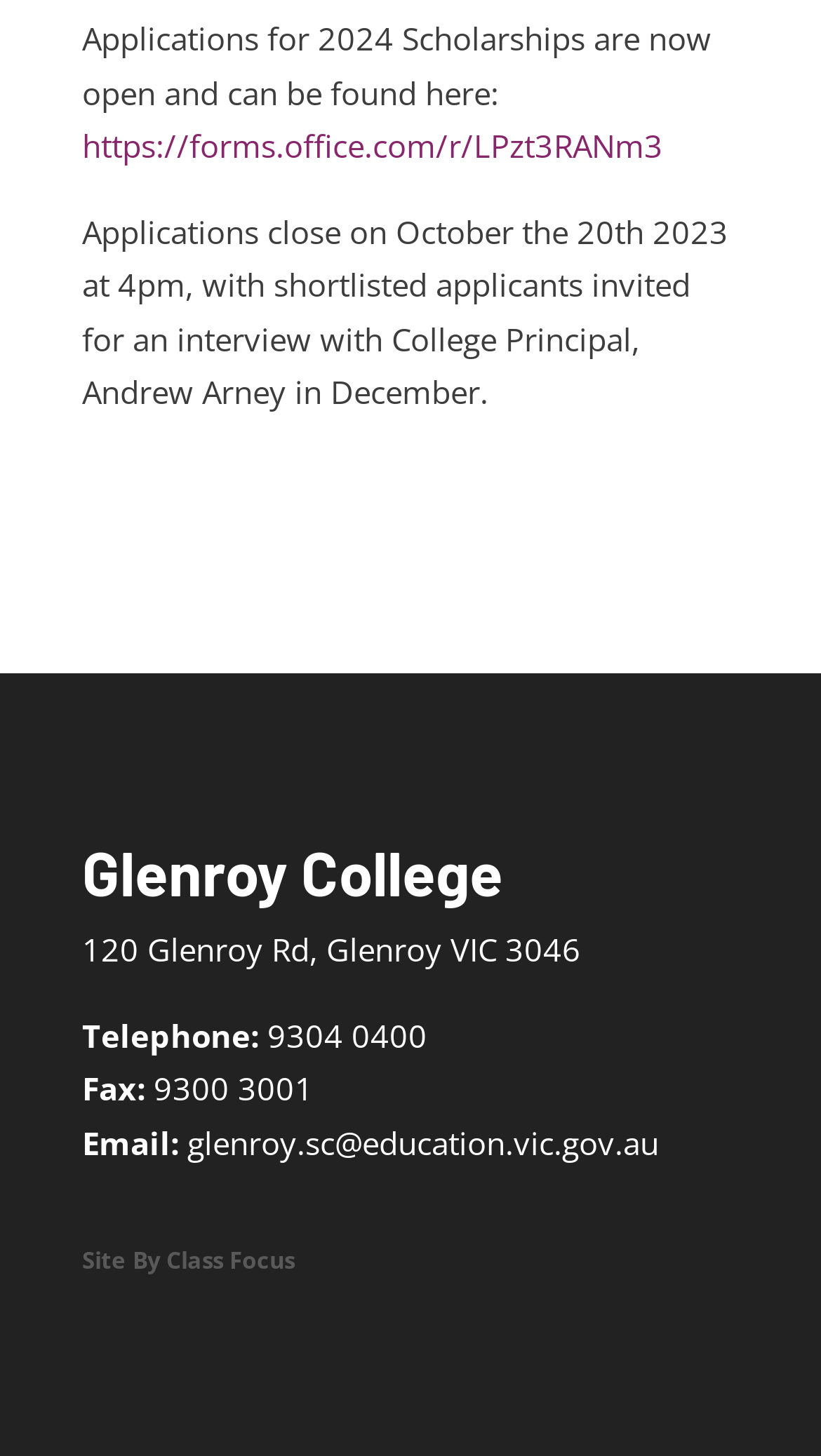Using the webpage screenshot, find the UI element described by Site By Class Focus. Provide the bounding box coordinates in the format (top-left x, top-left y, bottom-right x, bottom-right y), ensuring all values are floating point numbers between 0 and 1.

[0.1, 0.854, 0.359, 0.876]